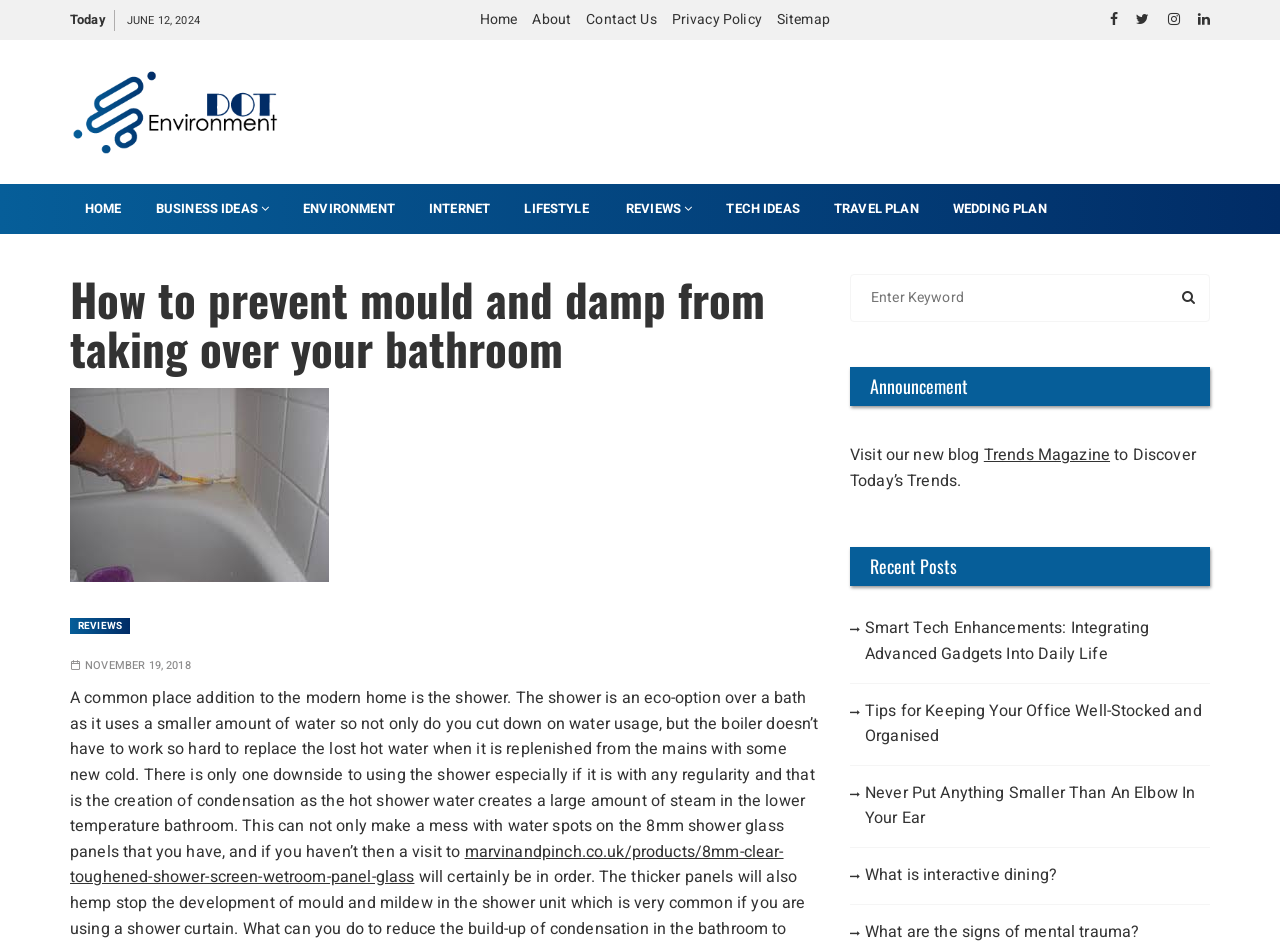Provide a short answer to the following question with just one word or phrase: What is the benefit of using a shower over a bath?

it uses less water